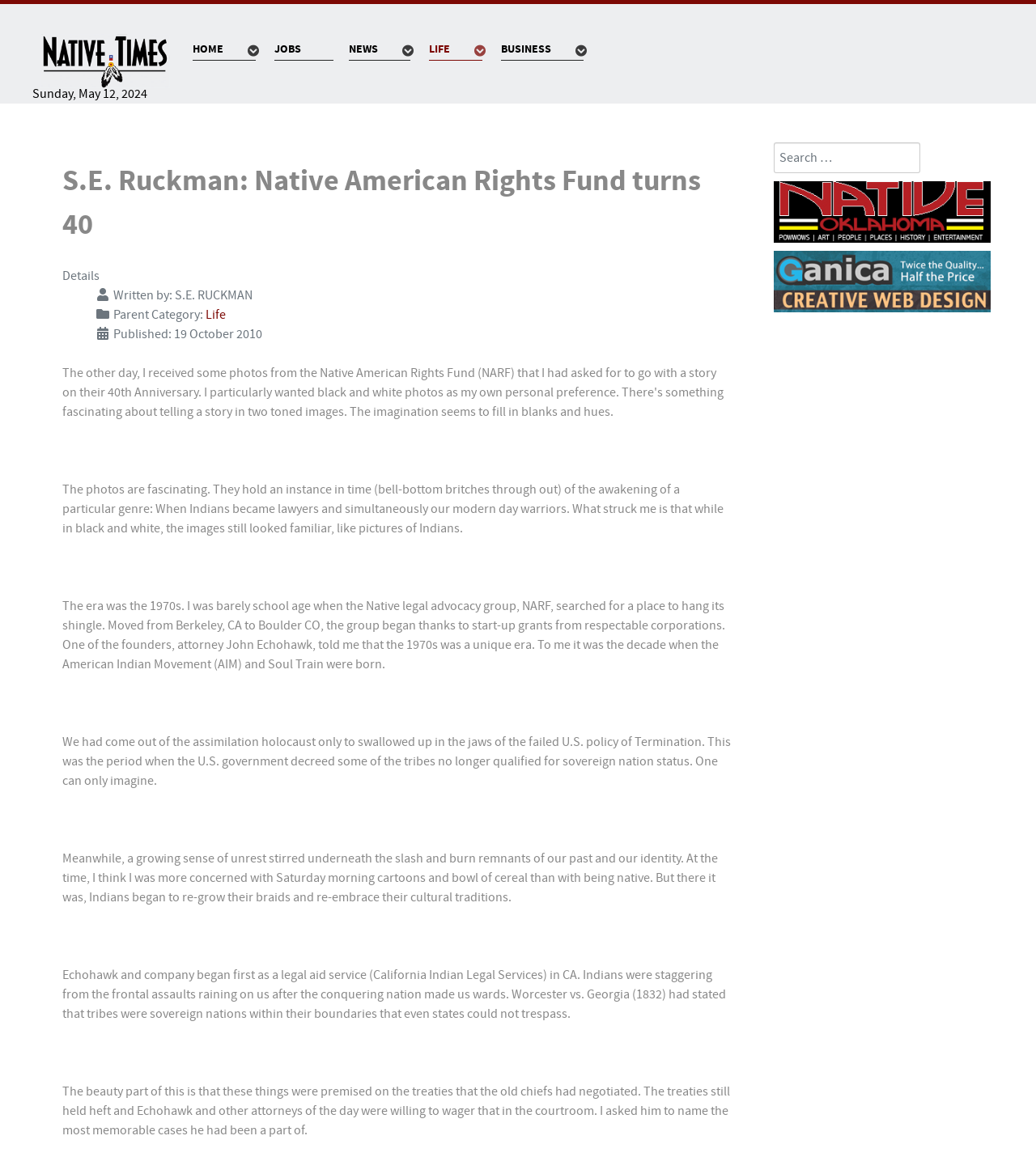Please specify the bounding box coordinates in the format (top-left x, top-left y, bottom-right x, bottom-right y), with all values as floating point numbers between 0 and 1. Identify the bounding box of the UI element described by: title="Native Oklahoma"

[0.747, 0.157, 0.956, 0.21]